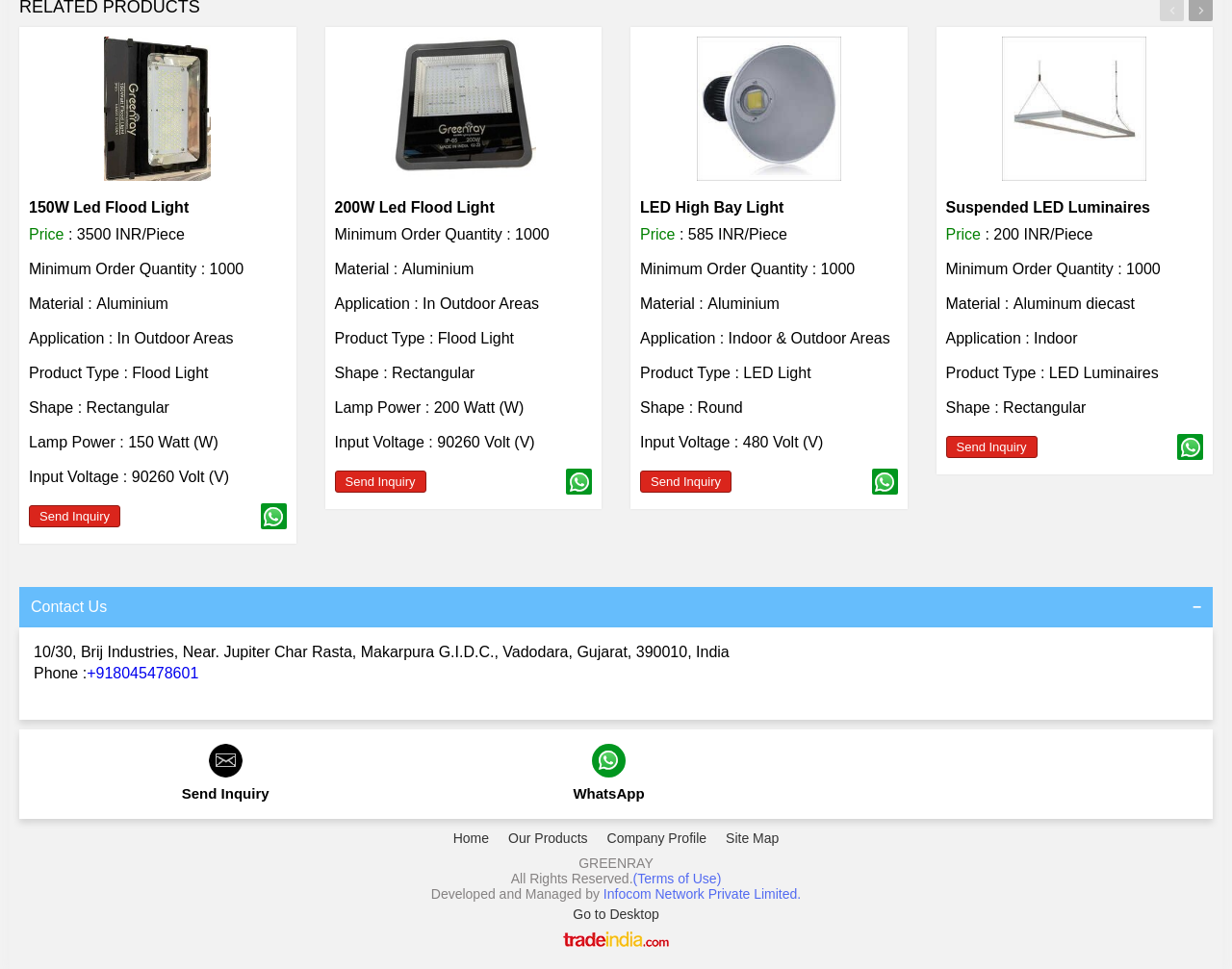Locate the bounding box coordinates of the item that should be clicked to fulfill the instruction: "Click the 'LED High Bay Light' link".

[0.52, 0.038, 0.729, 0.187]